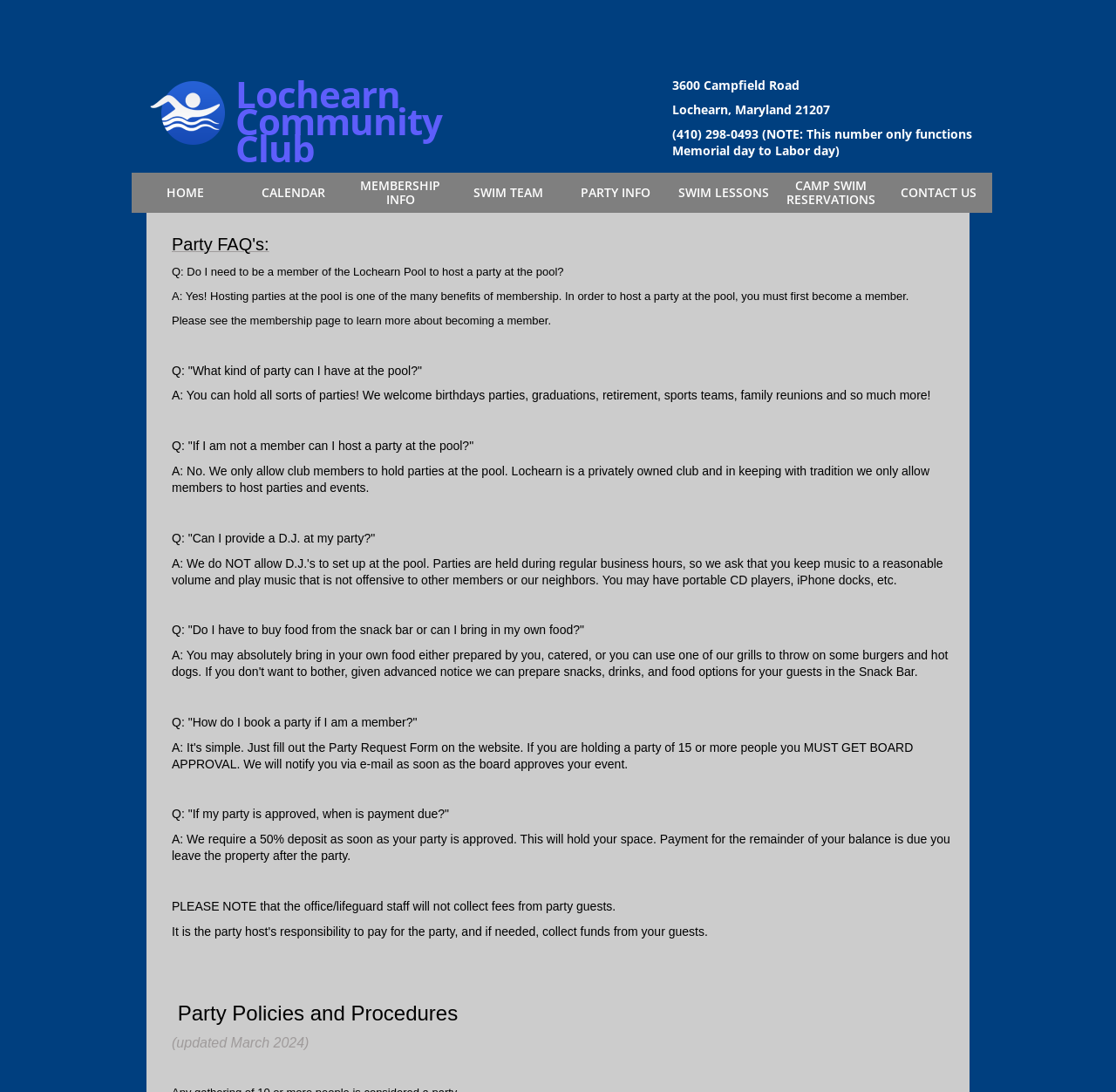Specify the bounding box coordinates (top-left x, top-left y, bottom-right x, bottom-right y) of the UI element in the screenshot that matches this description: Swim Lessons

[0.6, 0.17, 0.696, 0.183]